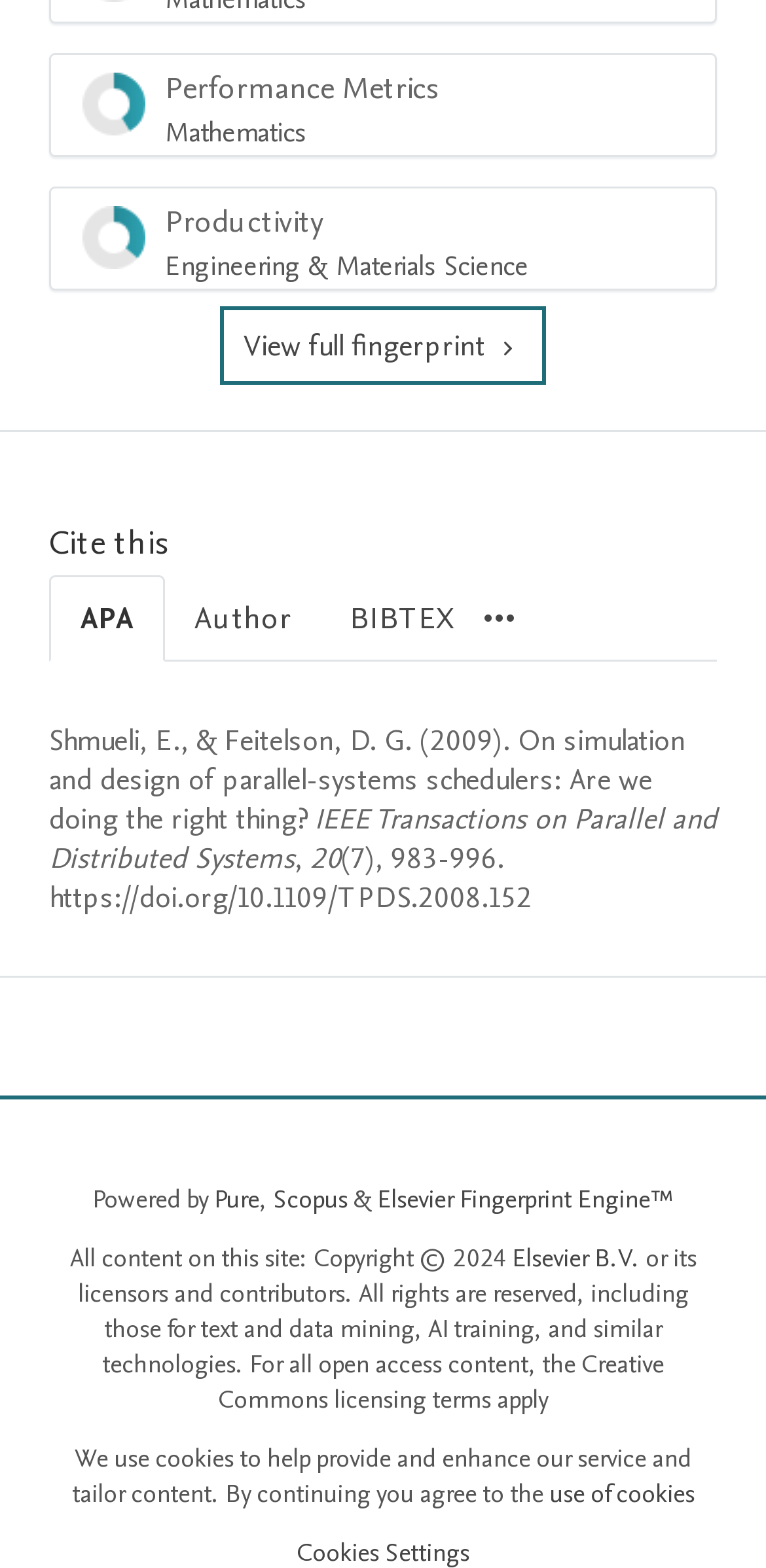Using the description: "Elsevier B.V.", determine the UI element's bounding box coordinates. Ensure the coordinates are in the format of four float numbers between 0 and 1, i.e., [left, top, right, bottom].

[0.668, 0.792, 0.835, 0.814]